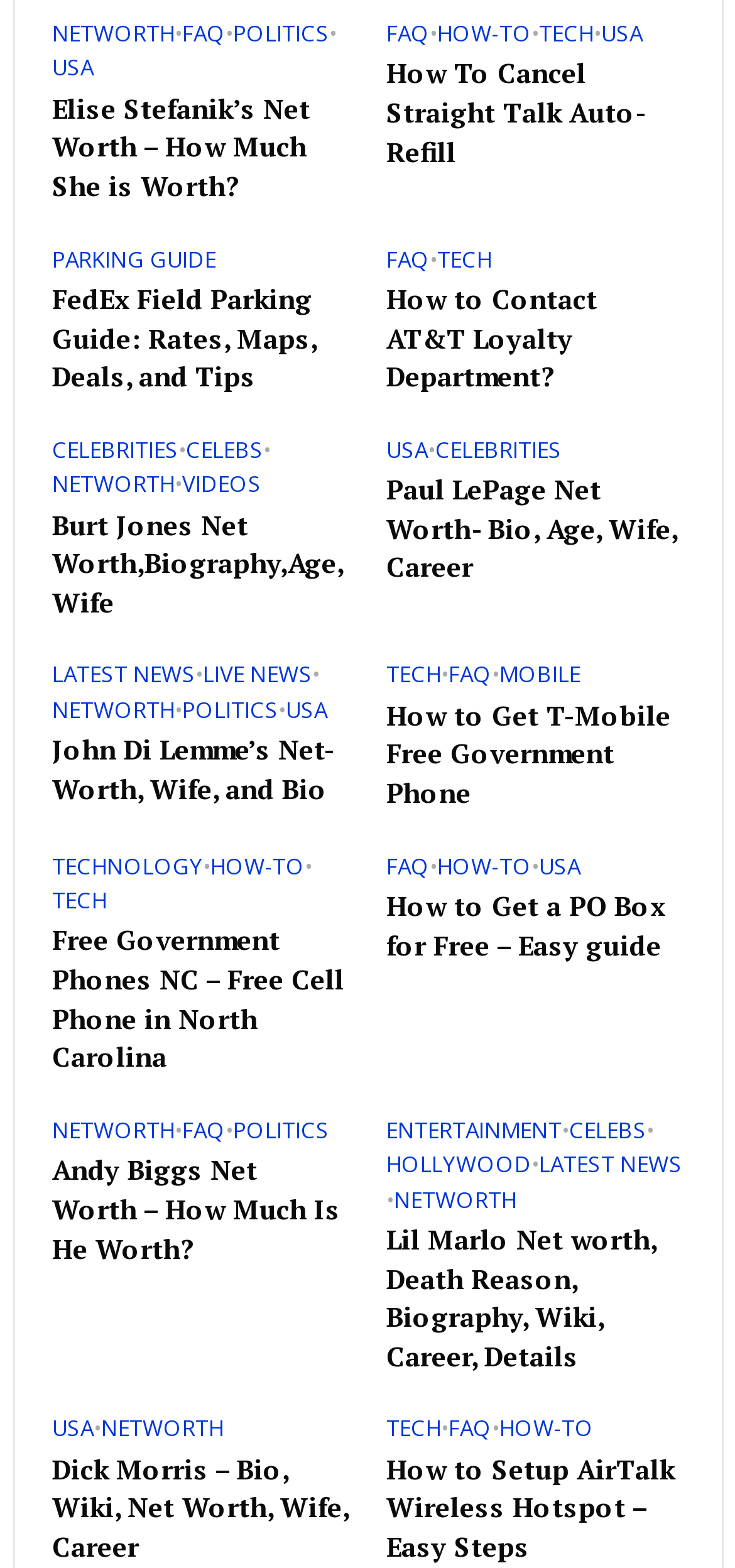Pinpoint the bounding box coordinates of the clickable element needed to complete the instruction: "View 'FedEx Field Parking Guide: Rates, Maps, Deals, and Tips'". The coordinates should be provided as four float numbers between 0 and 1: [left, top, right, bottom].

[0.071, 0.179, 0.474, 0.253]